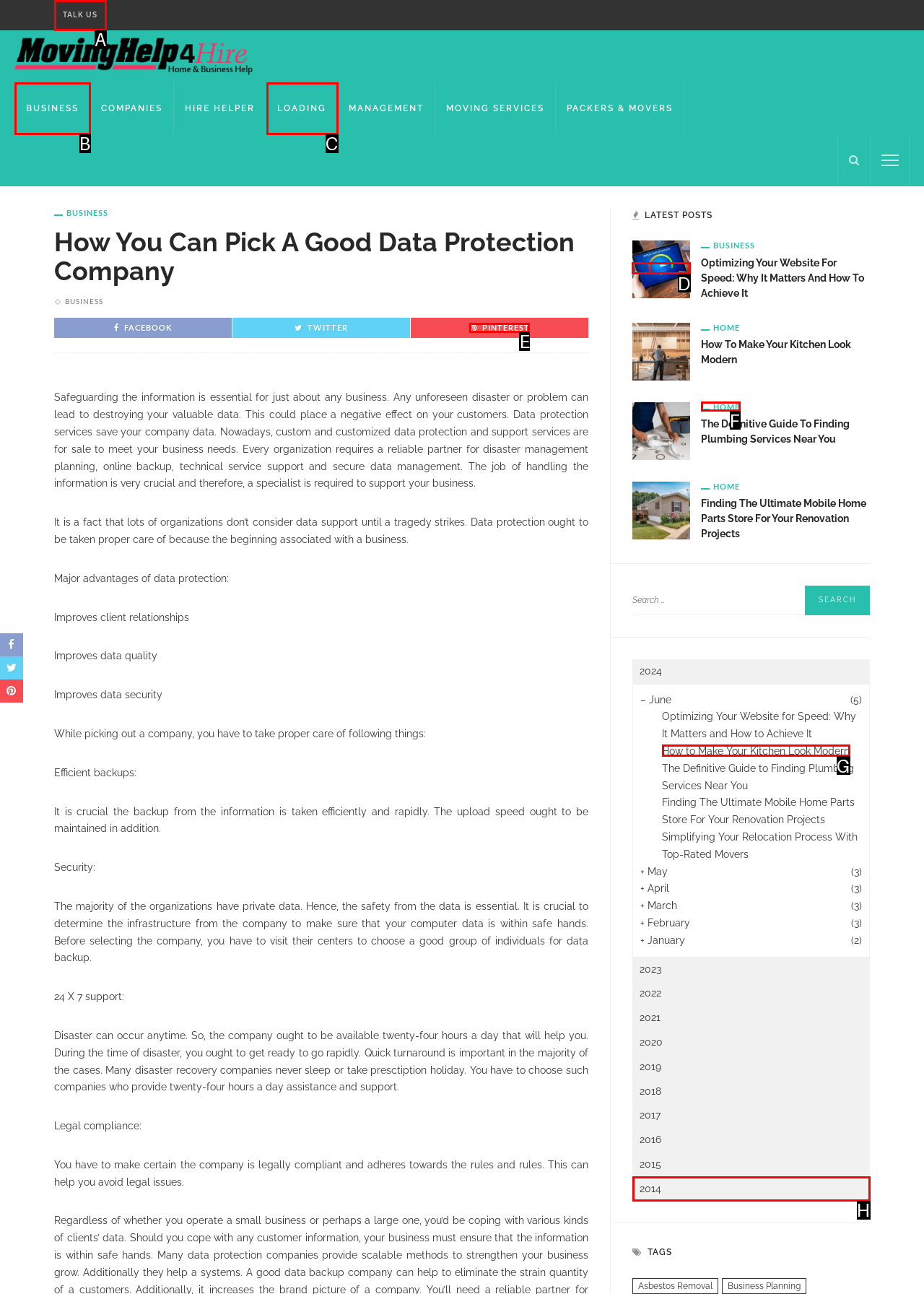Given the task: View latest post Optimizing Your Website for Speed: Why It Matters and How to Achieve It, indicate which boxed UI element should be clicked. Provide your answer using the letter associated with the correct choice.

D